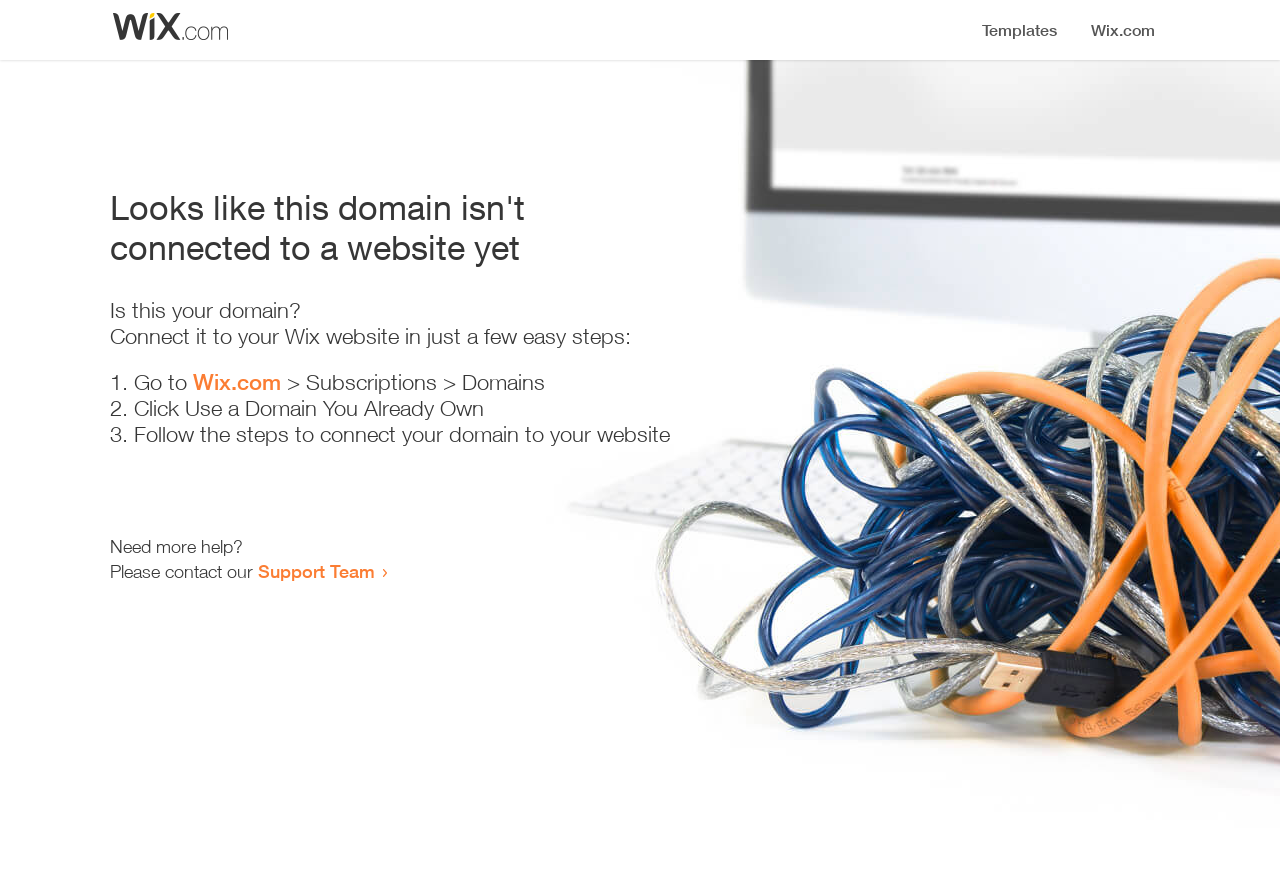Respond with a single word or phrase to the following question:
Who to contact for more help?

Support Team